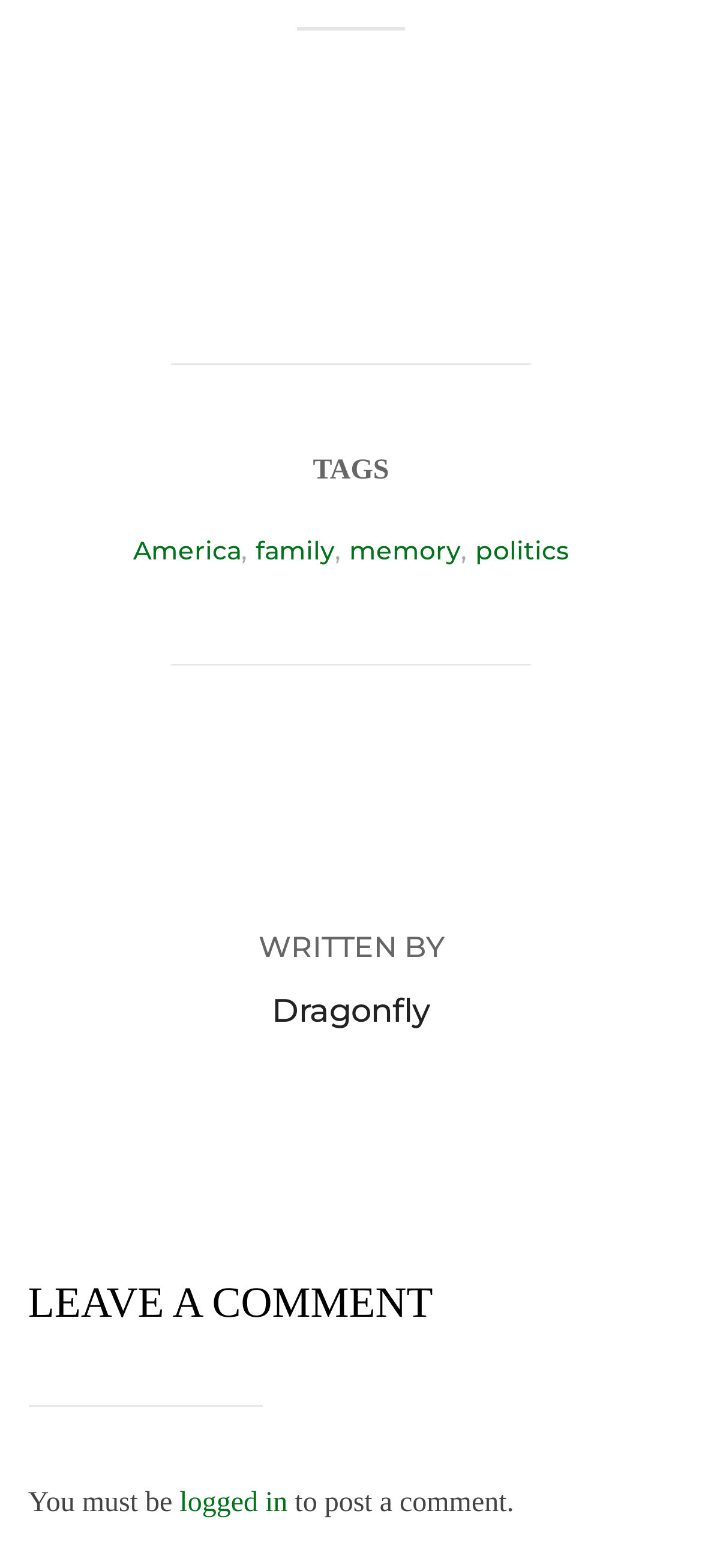What is required to post a comment?
Provide a detailed and extensive answer to the question.

Near the bottom of the webpage, I found a static text 'You must be' followed by a link 'logged in' and then another static text 'to post a comment.'. This implies that one must be logged in to post a comment on this webpage.